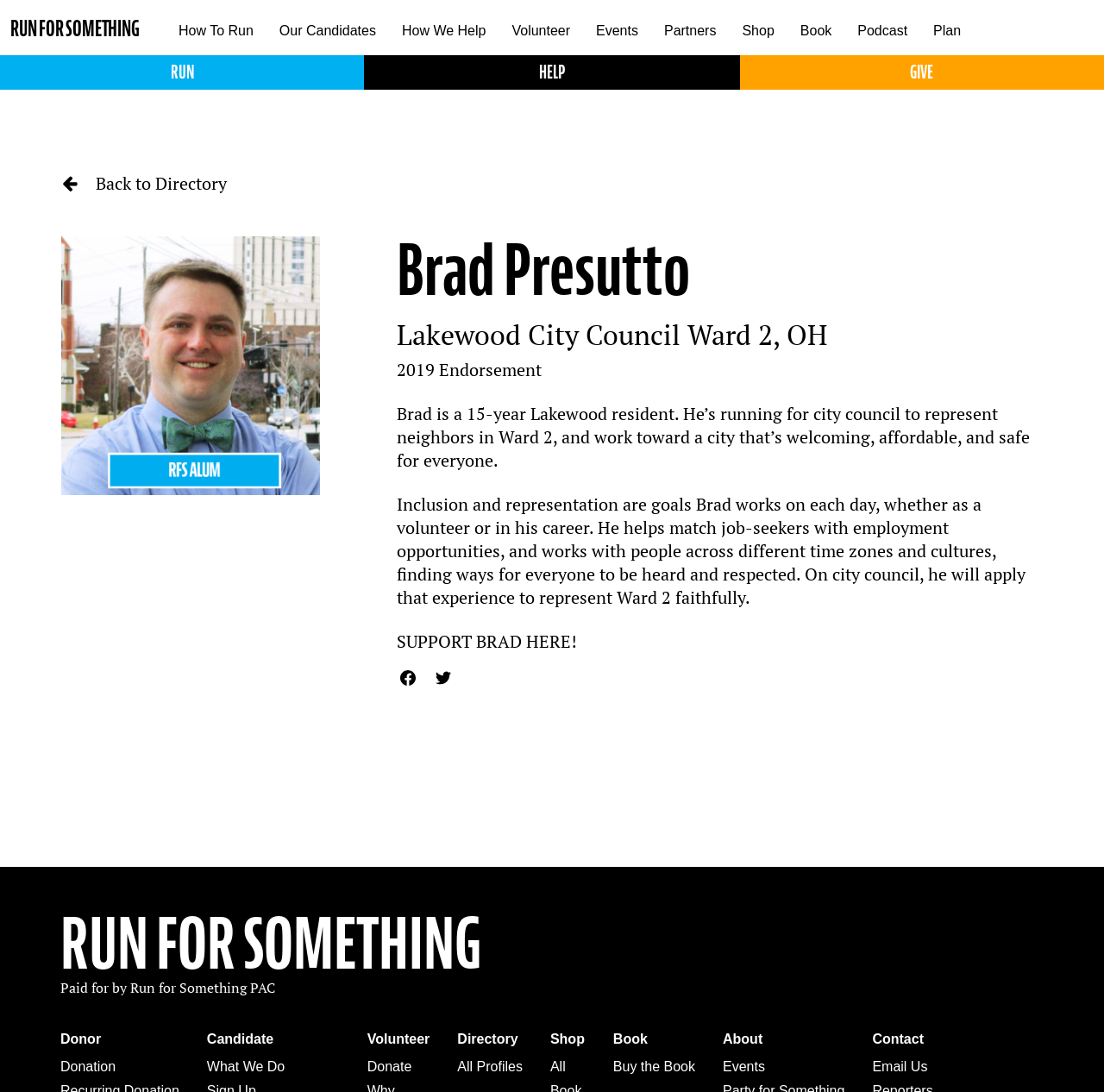Refer to the element description How We Help and identify the corresponding bounding box in the screenshot. Format the coordinates as (top-left x, top-left y, bottom-right x, bottom-right y) with values in the range of 0 to 1.

[0.352, 0.016, 0.452, 0.041]